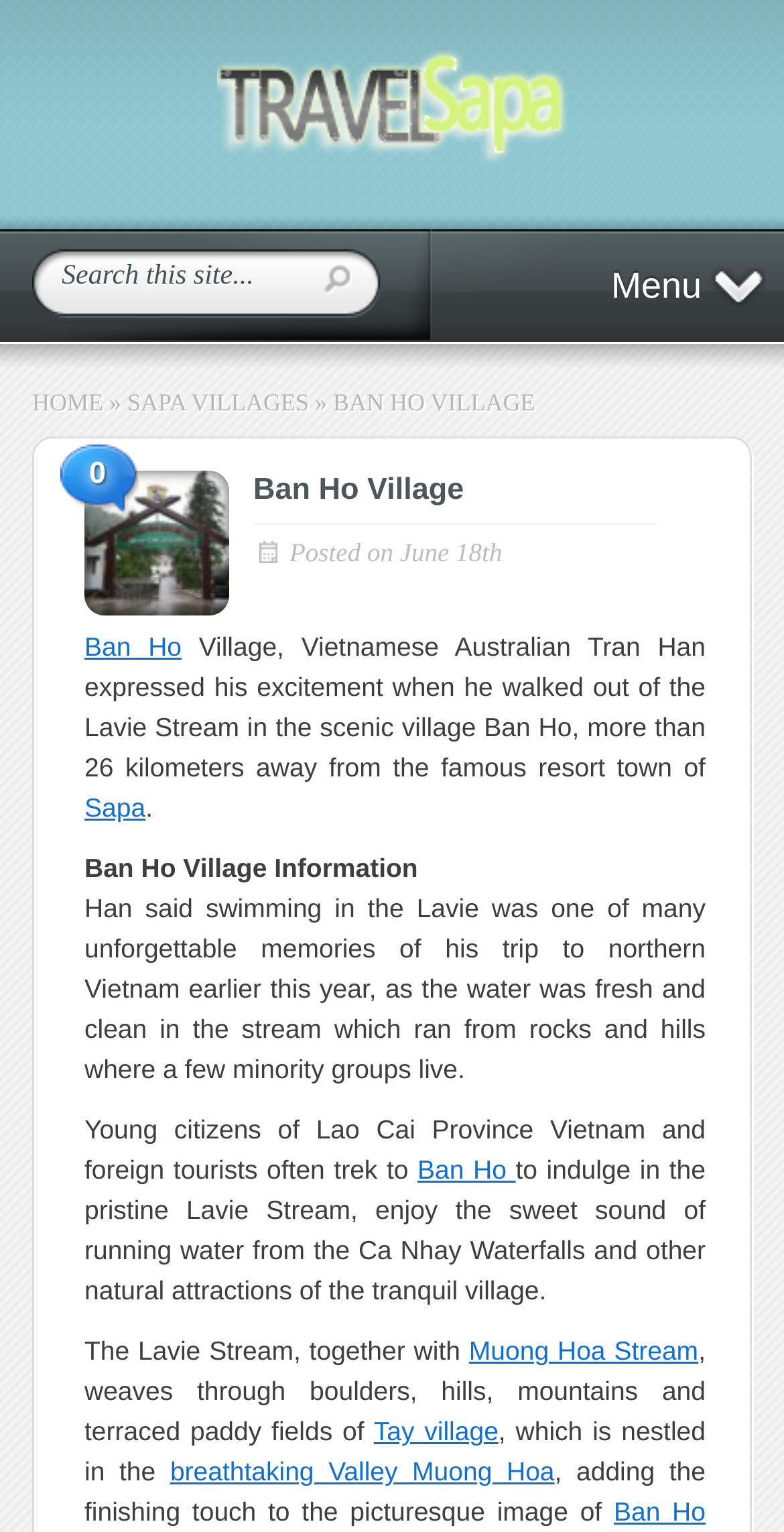What is the name of the village?
Answer the question in as much detail as possible.

The name of the village can be found in the heading 'Ban Ho Village' and also in the image description 'Ban Ho Village'.